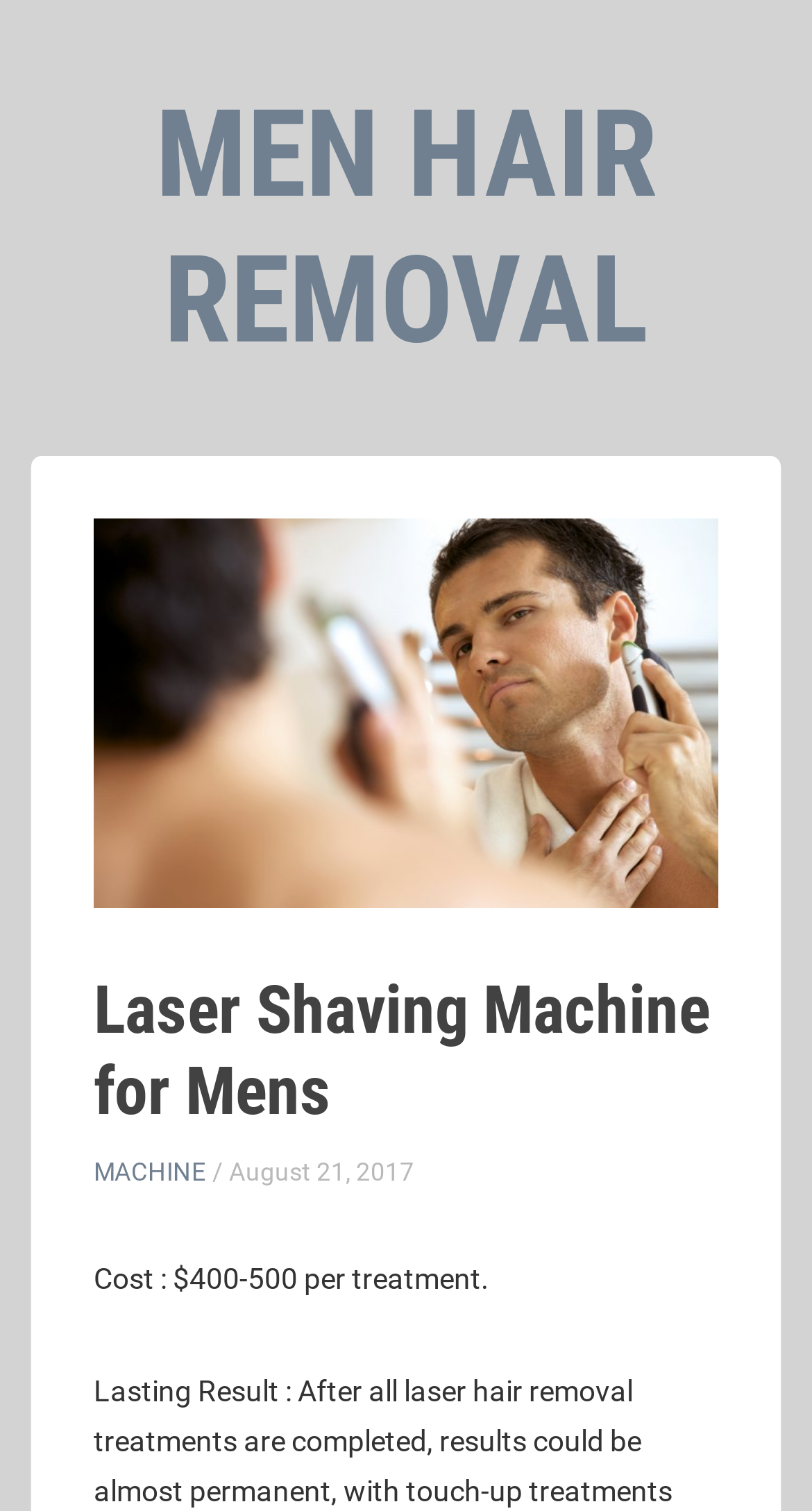Using the format (top-left x, top-left y, bottom-right x, bottom-right y), provide the bounding box coordinates for the described UI element. All values should be floating point numbers between 0 and 1: Machine

[0.115, 0.766, 0.254, 0.785]